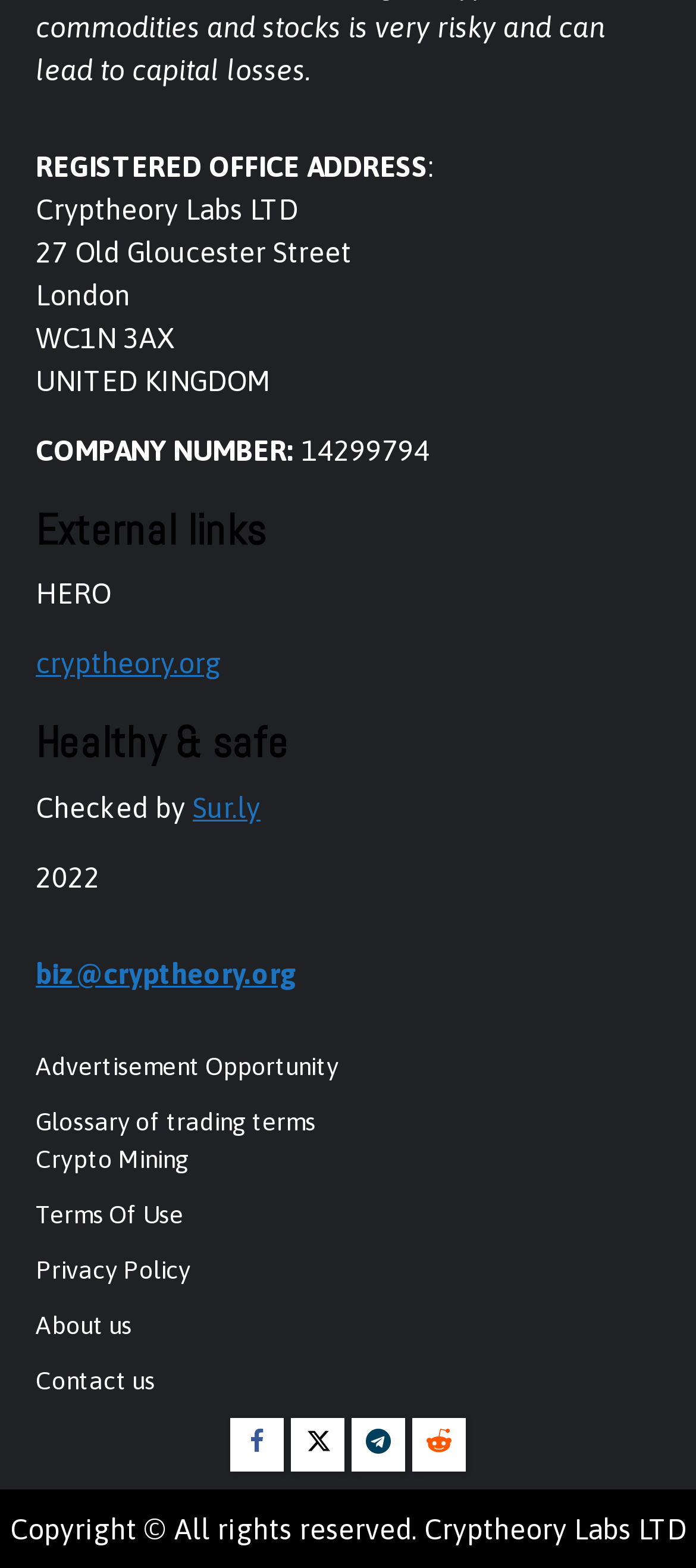Determine the bounding box of the UI element mentioned here: "parent_node: Search for: value="Search"". The coordinates must be in the format [left, top, right, bottom] with values ranging from 0 to 1.

None